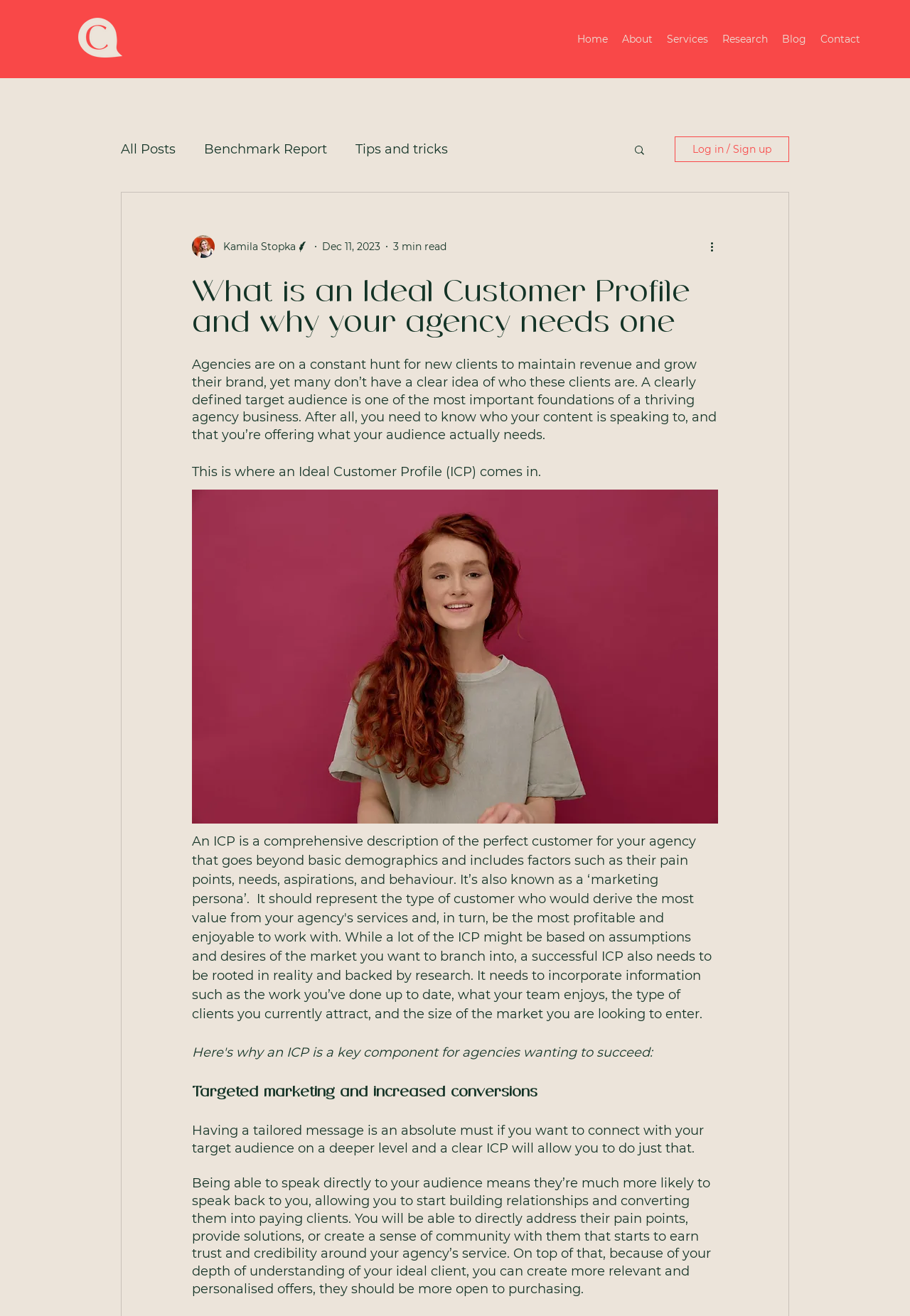Determine the bounding box coordinates for the area that needs to be clicked to fulfill this task: "Click the 'More actions' button". The coordinates must be given as four float numbers between 0 and 1, i.e., [left, top, right, bottom].

[0.778, 0.181, 0.797, 0.194]